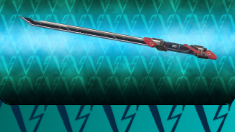Use a single word or phrase to answer this question: 
When was the RGX 11Z Pro melee weapon released?

October 6th, 2021